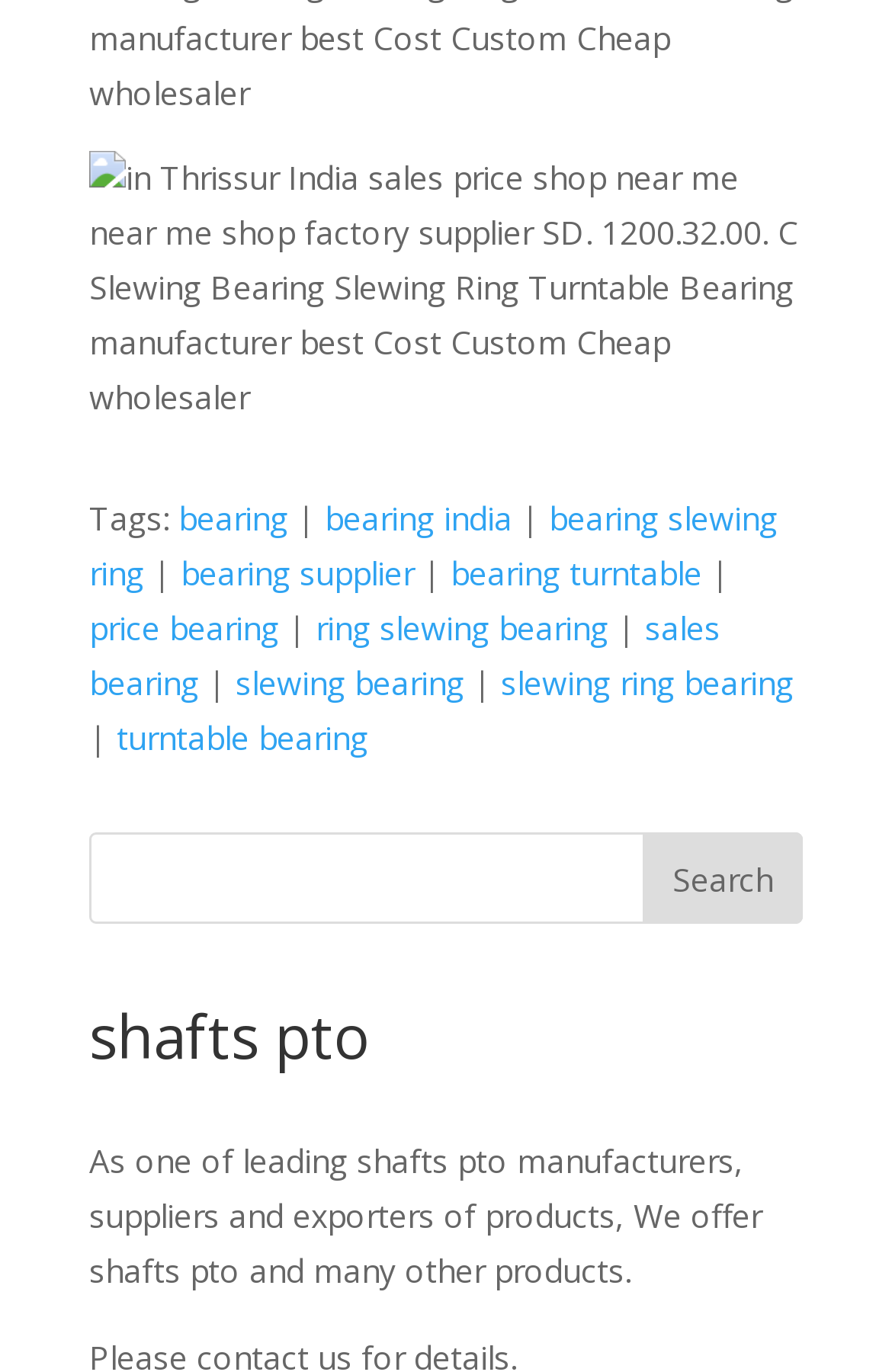Determine the bounding box coordinates (top-left x, top-left y, bottom-right x, bottom-right y) of the UI element described in the following text: bearing slewing ring

[0.1, 0.362, 0.872, 0.434]